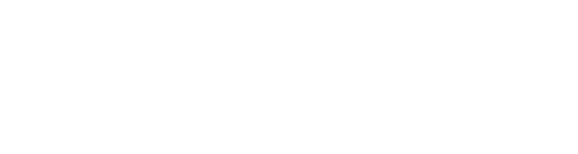What can contractors redeem their points for?
Based on the image, give a concise answer in the form of a single word or short phrase.

High-value items and travel rewards